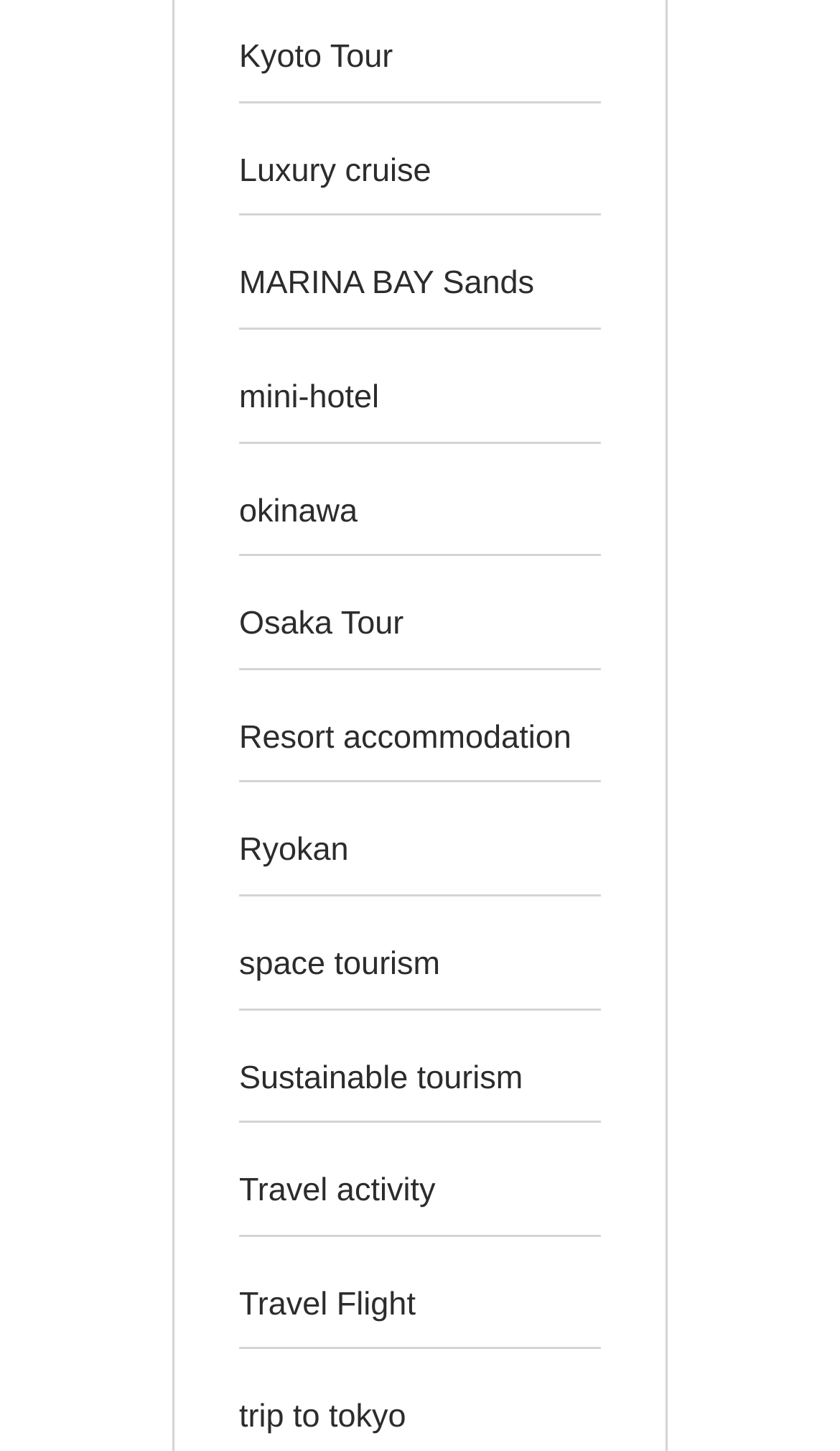Please determine the bounding box coordinates for the element that should be clicked to follow these instructions: "Plan a trip to tokyo".

[0.285, 0.964, 0.483, 0.99]